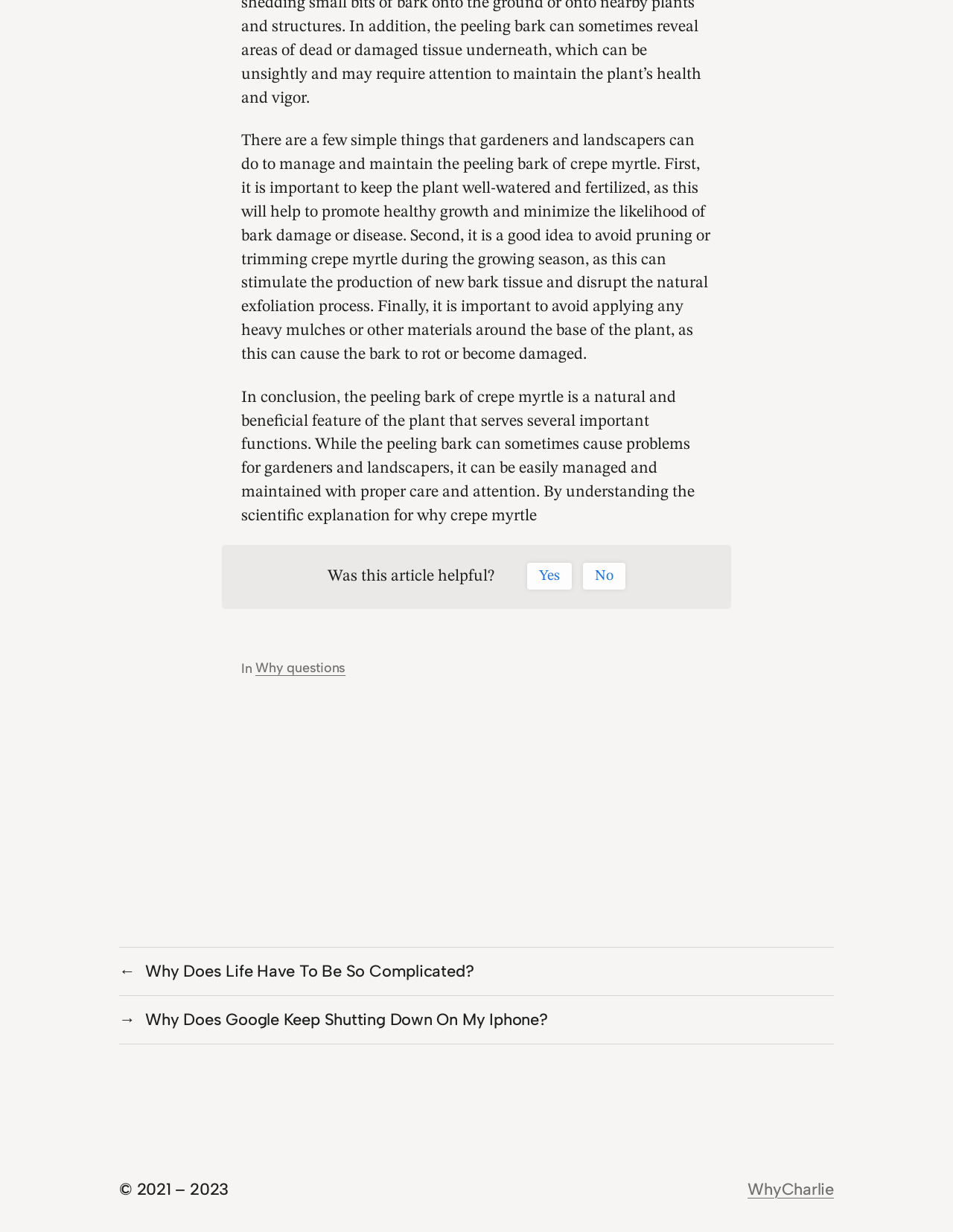Please give a succinct answer using a single word or phrase:
What is the time period of the copyright?

2021-2023